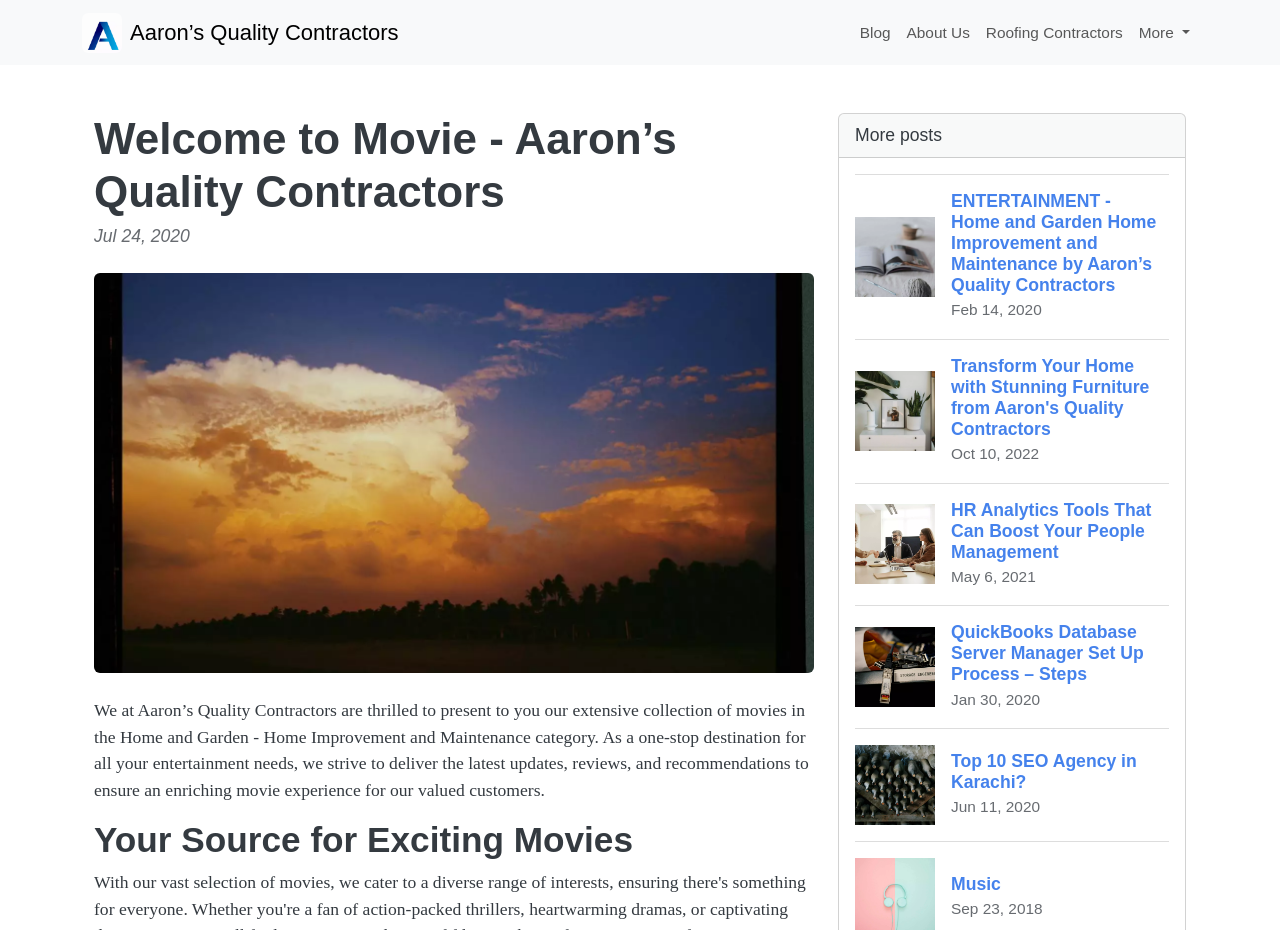Please determine the bounding box coordinates, formatted as (top-left x, top-left y, bottom-right x, bottom-right y), with all values as floating point numbers between 0 and 1. Identify the bounding box of the region described as: About Us

[0.702, 0.014, 0.764, 0.056]